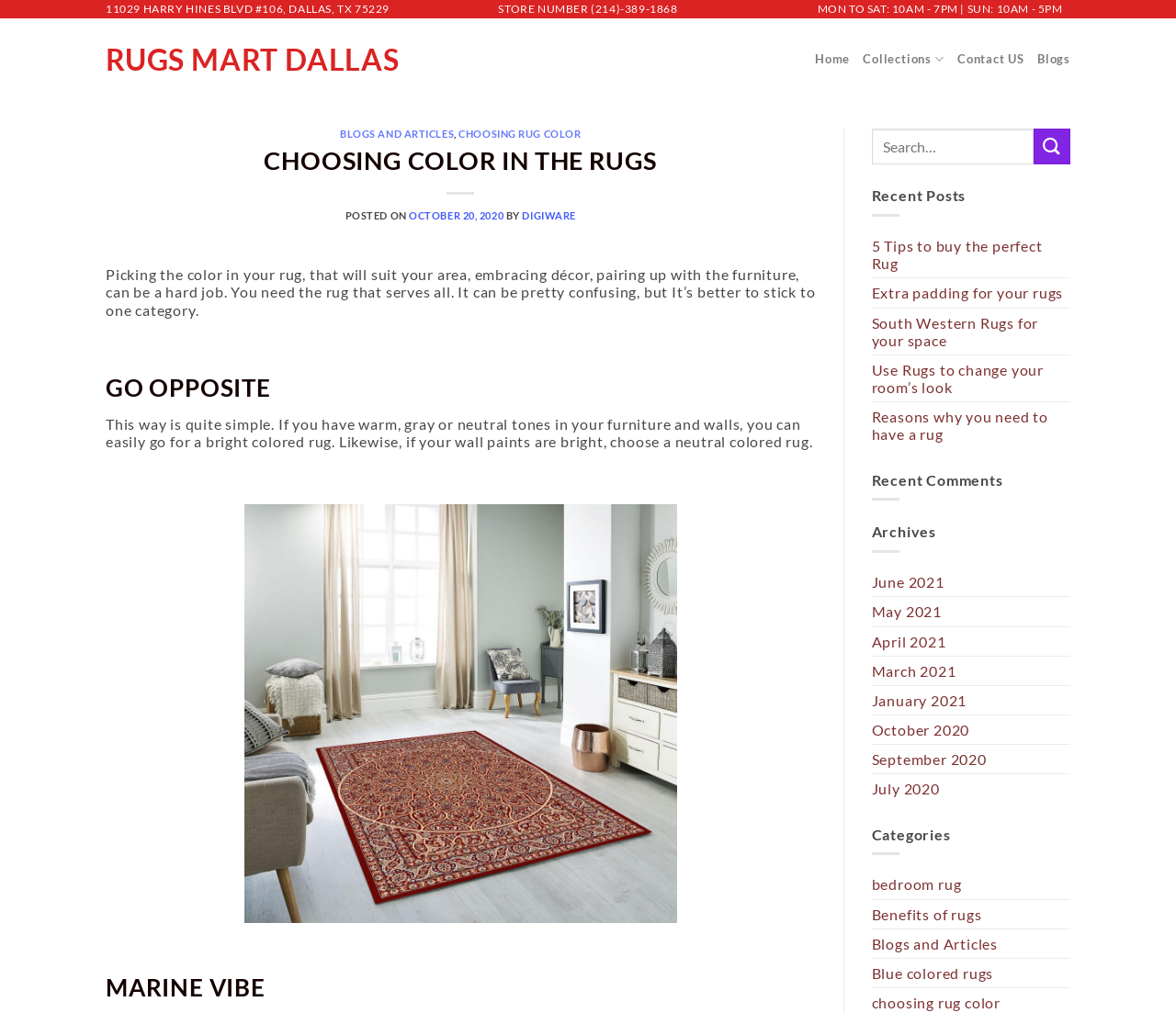Pinpoint the bounding box coordinates of the element you need to click to execute the following instruction: "Click on the 'RUGS MART DALLAS' link". The bounding box should be represented by four float numbers between 0 and 1, in the format [left, top, right, bottom].

[0.09, 0.044, 0.425, 0.073]